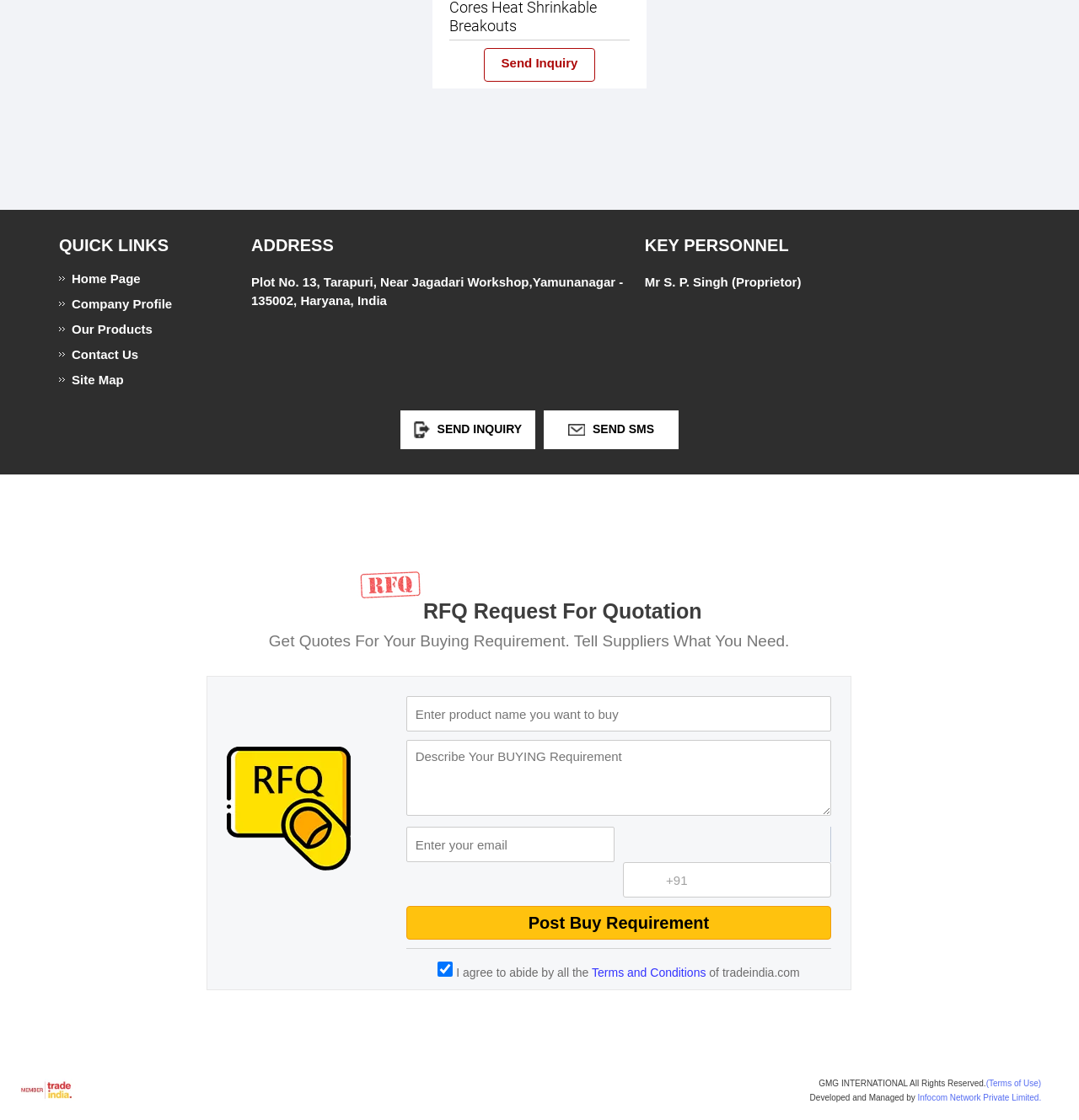Locate the bounding box coordinates of the segment that needs to be clicked to meet this instruction: "Enter product name you want to buy".

[0.376, 0.622, 0.771, 0.653]